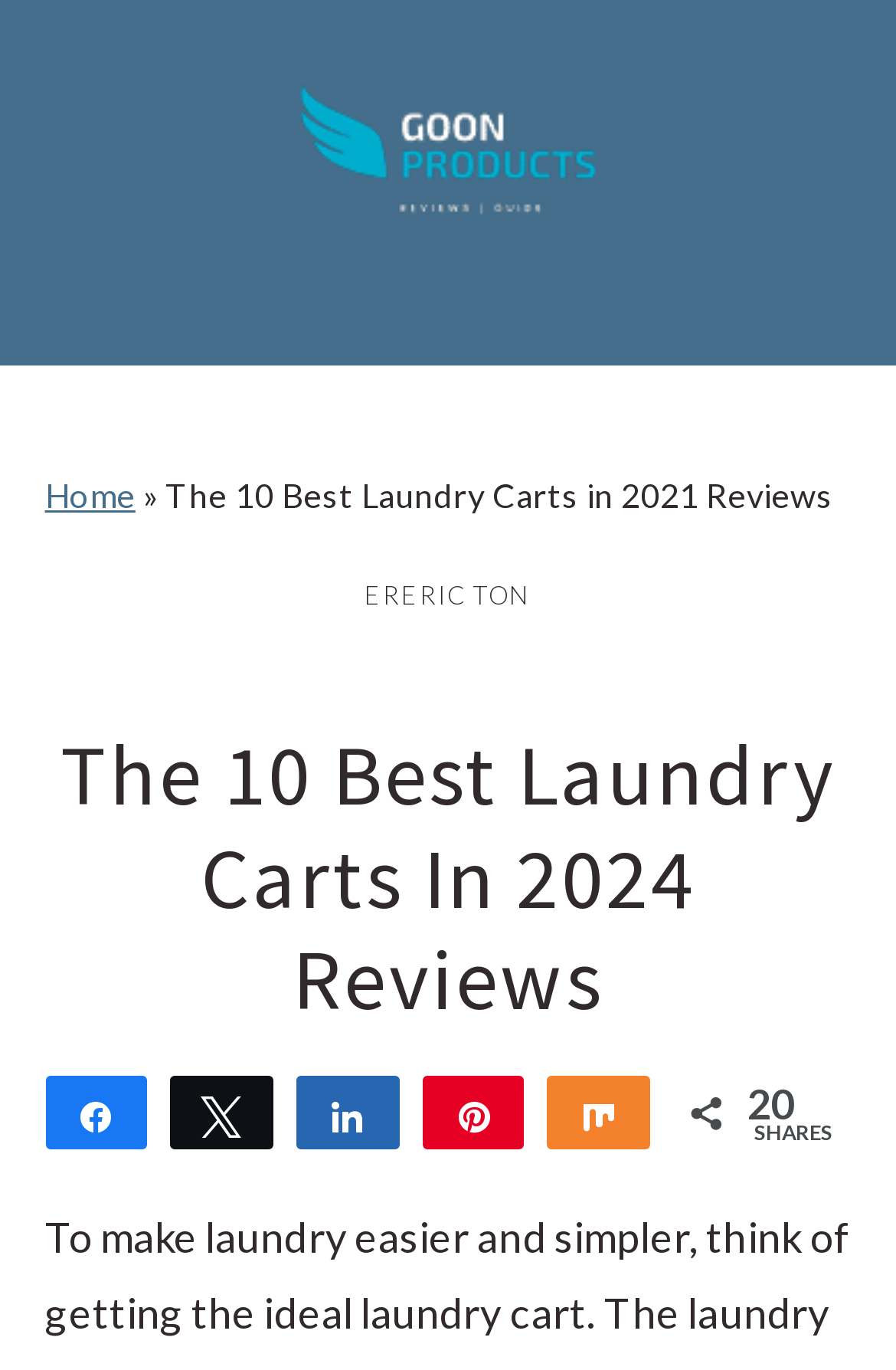Using the information in the image, give a comprehensive answer to the question: 
How many social media sharing options are available?

I counted the number of social media sharing links at the bottom of the page, which are 'k Share', 'N Tweet', 's Share', 'A Pin 20', and 'w Share', totaling 5 options.